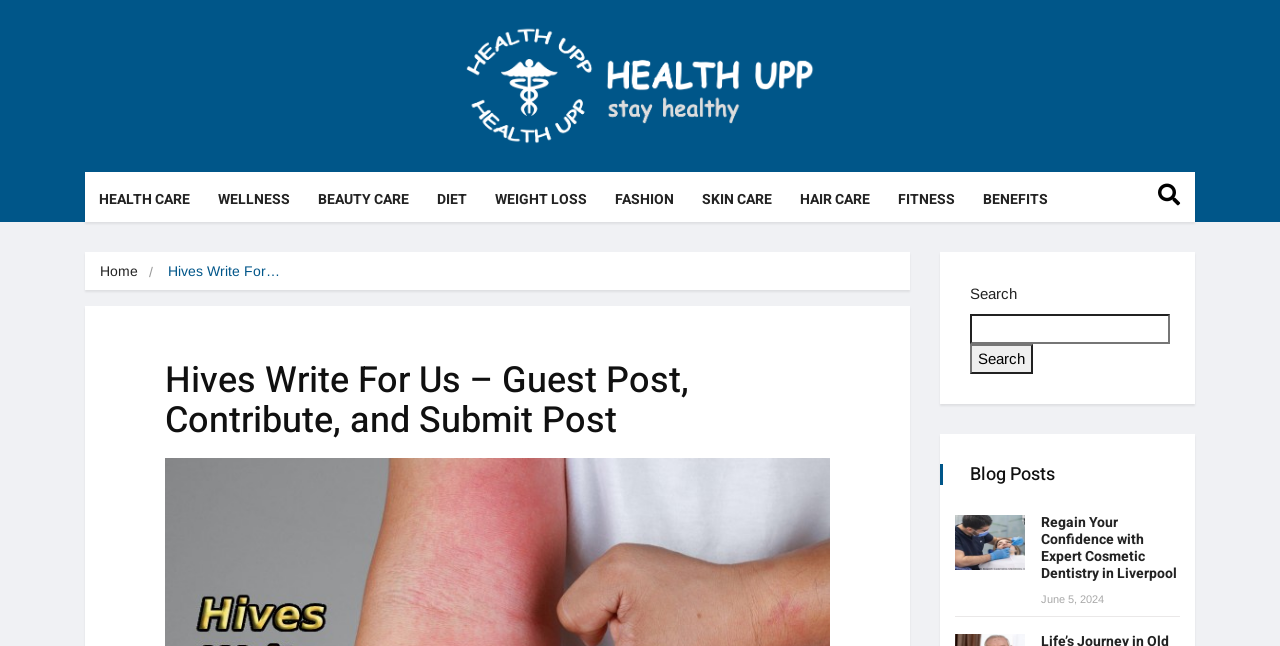Identify the coordinates of the bounding box for the element that must be clicked to accomplish the instruction: "Search for a topic".

[0.758, 0.486, 0.914, 0.532]